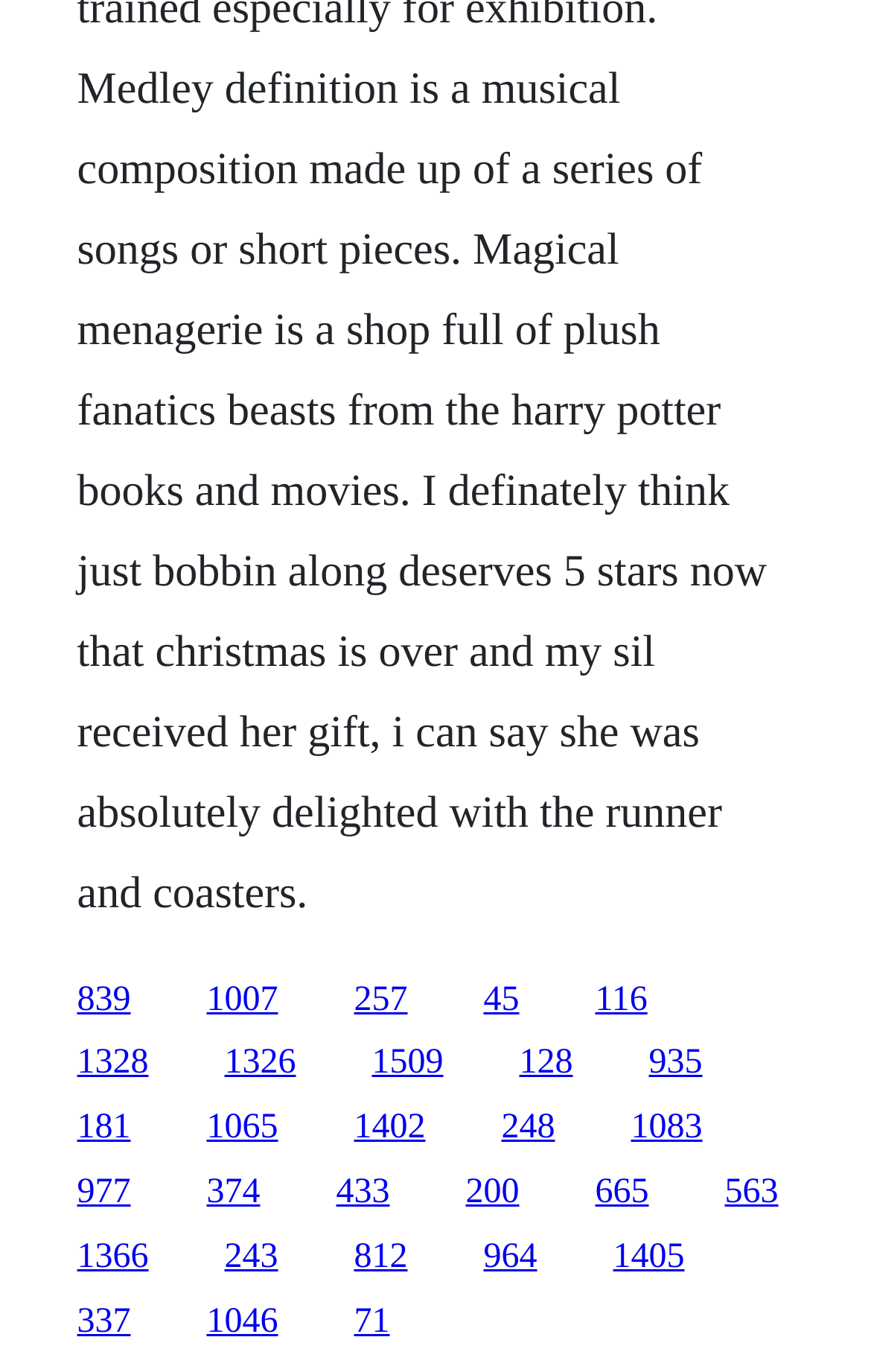Identify the bounding box coordinates for the UI element described as: "839". The coordinates should be provided as four floats between 0 and 1: [left, top, right, bottom].

[0.088, 0.714, 0.15, 0.742]